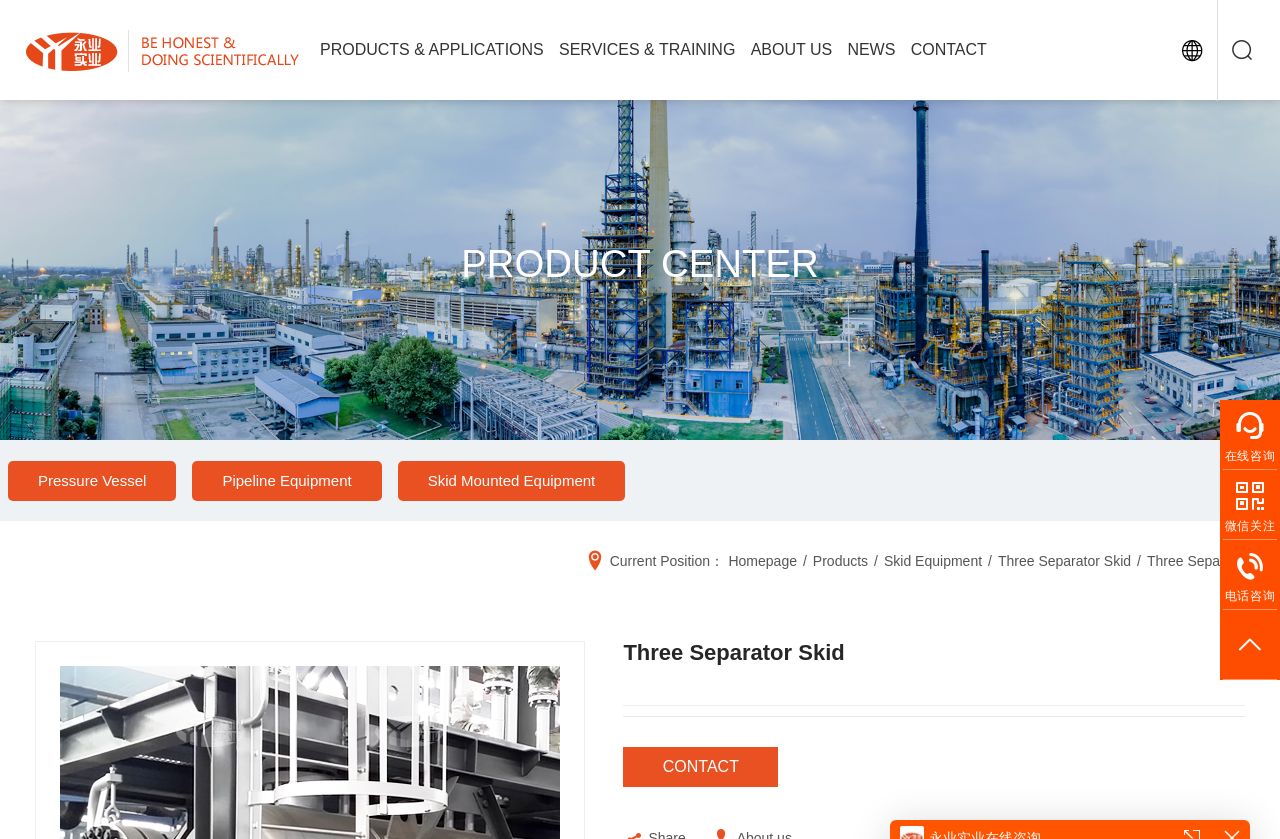Pinpoint the bounding box coordinates of the element that must be clicked to accomplish the following instruction: "switch to Chinese version". The coordinates should be in the format of four float numbers between 0 and 1, i.e., [left, top, right, bottom].

[0.921, 0.044, 0.94, 0.076]